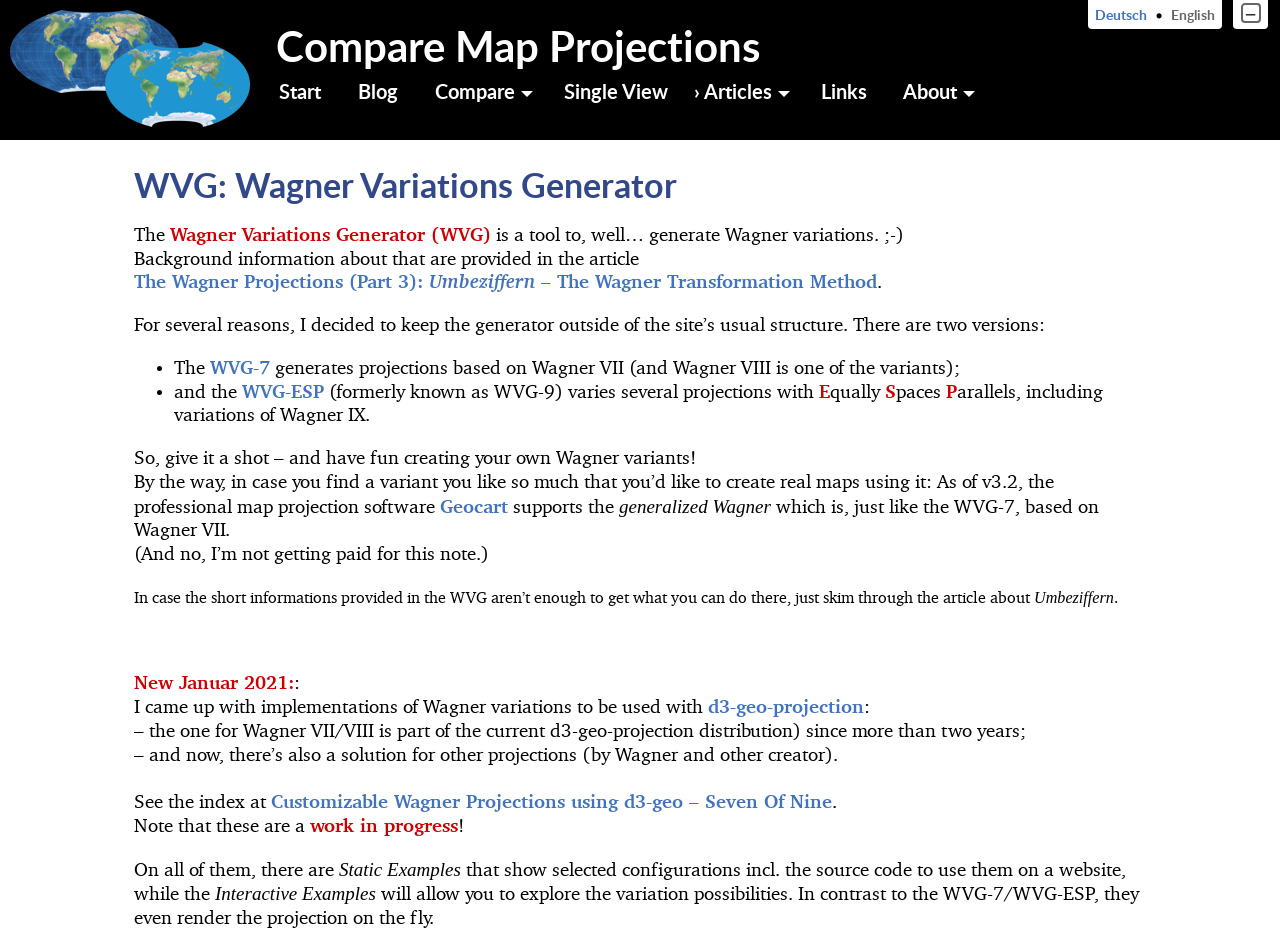Please mark the clickable region by giving the bounding box coordinates needed to complete this instruction: "Switch to single view".

[0.427, 0.076, 0.538, 0.119]